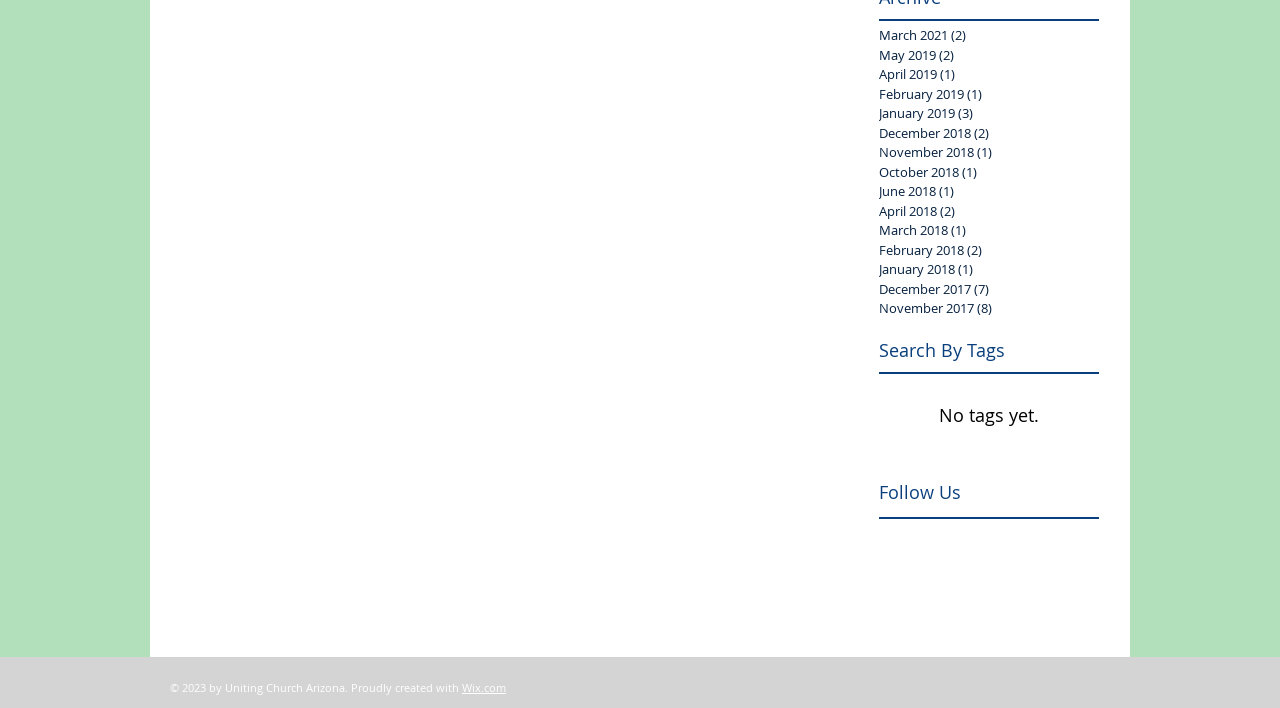Show me the bounding box coordinates of the clickable region to achieve the task as per the instruction: "Search by tags".

[0.687, 0.477, 0.859, 0.513]